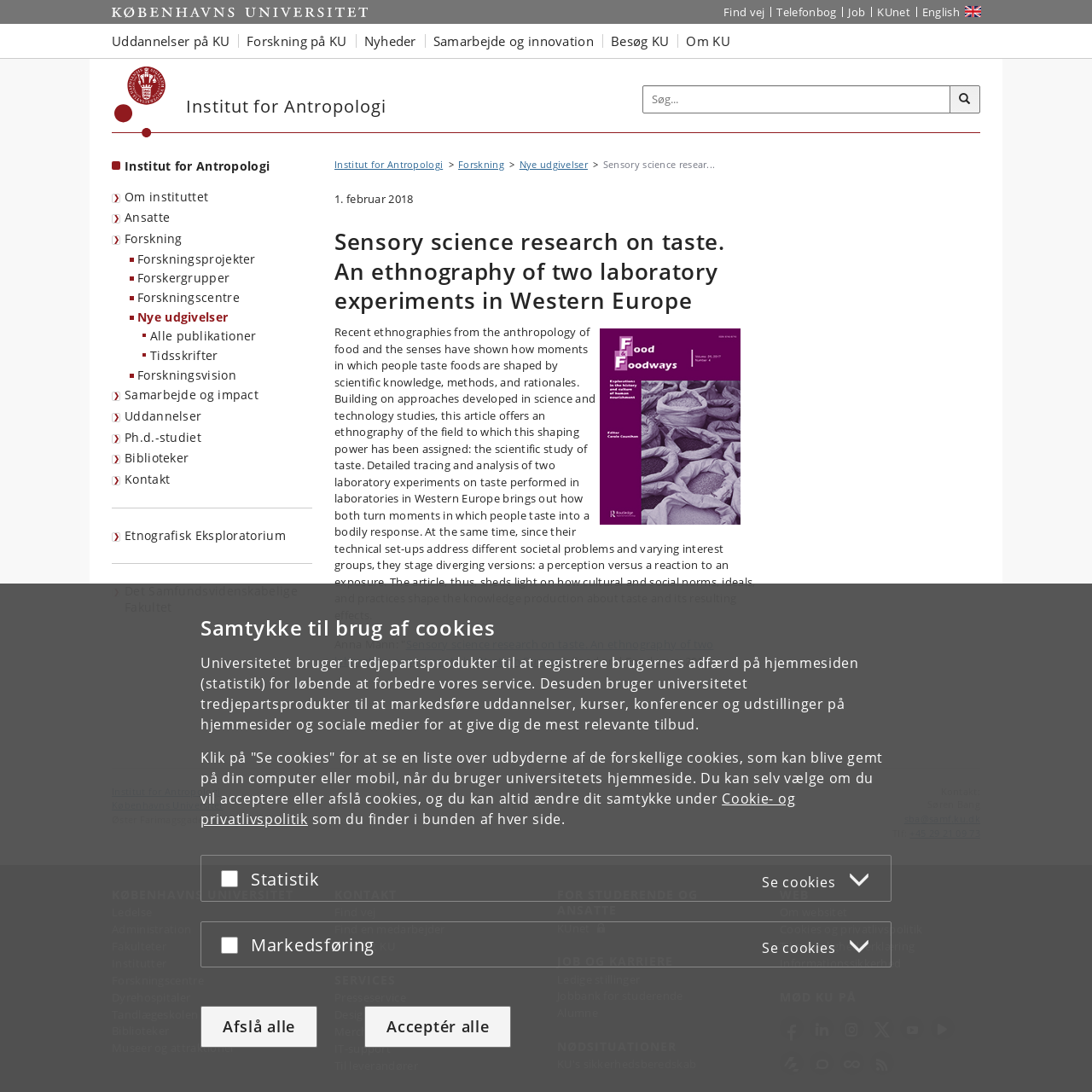Could you indicate the bounding box coordinates of the region to click in order to complete this instruction: "Search for something".

[0.588, 0.078, 0.898, 0.104]